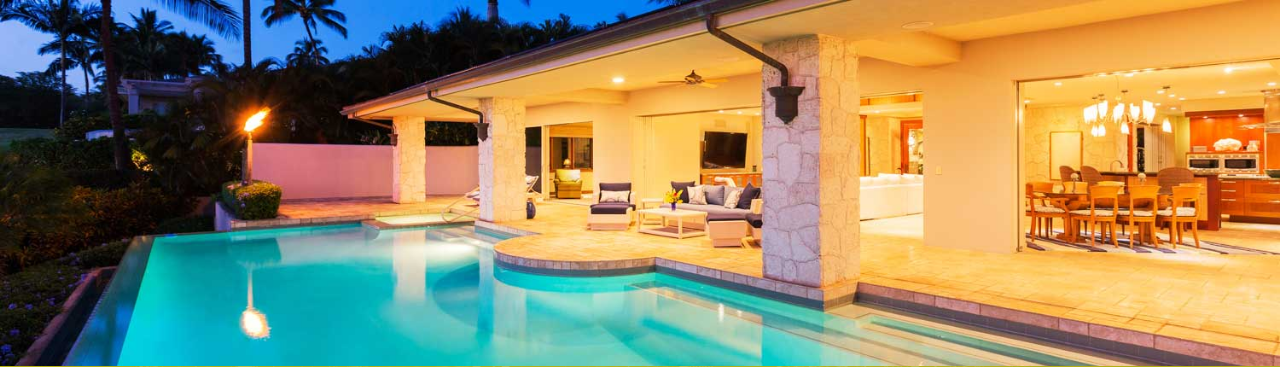What can be seen through the glass doors?
Look at the image and respond with a single word or a short phrase.

Modern kitchen and dining area